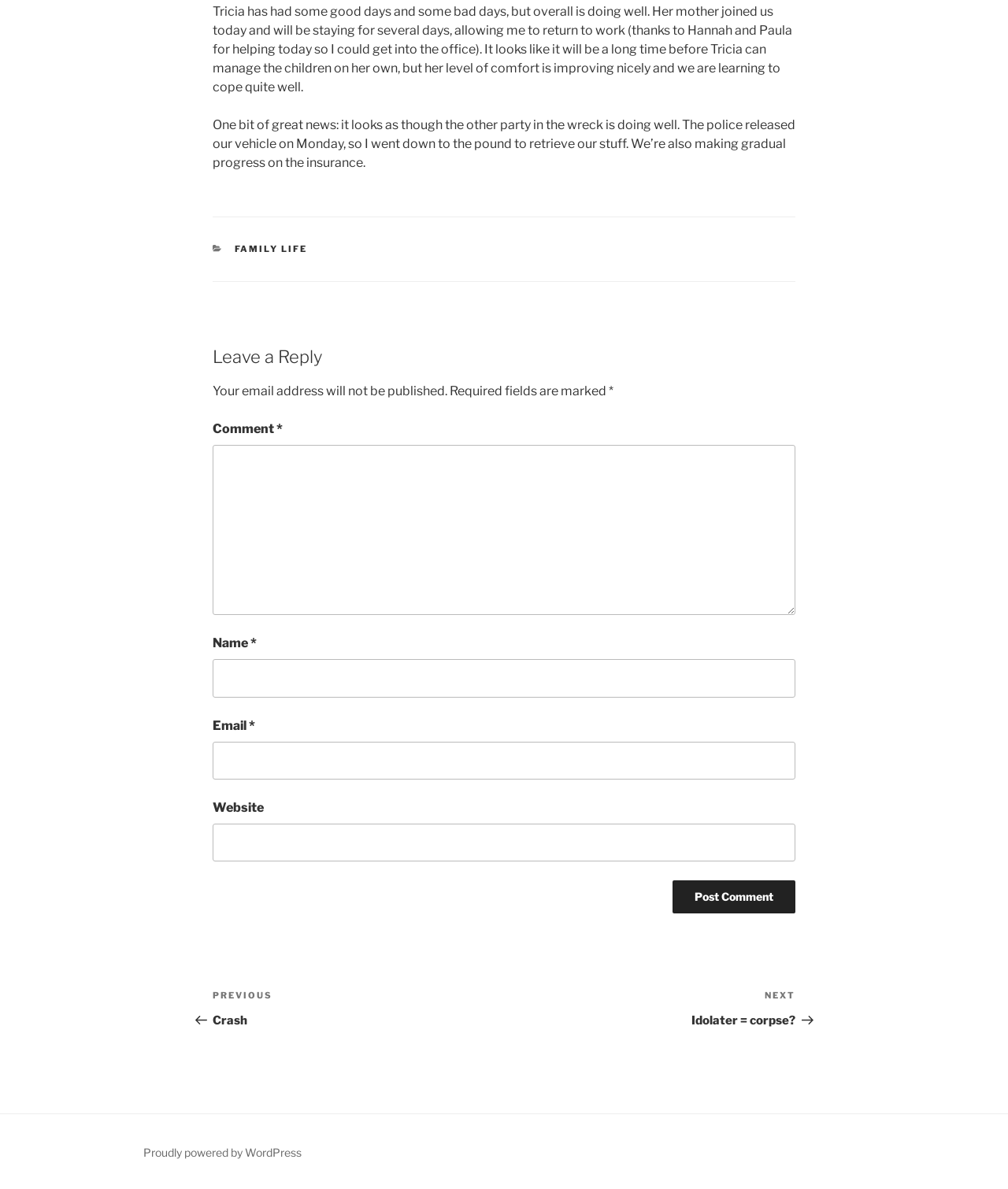Identify the bounding box coordinates of the HTML element based on this description: "parent_node: Name * name="author"".

[0.211, 0.555, 0.789, 0.587]